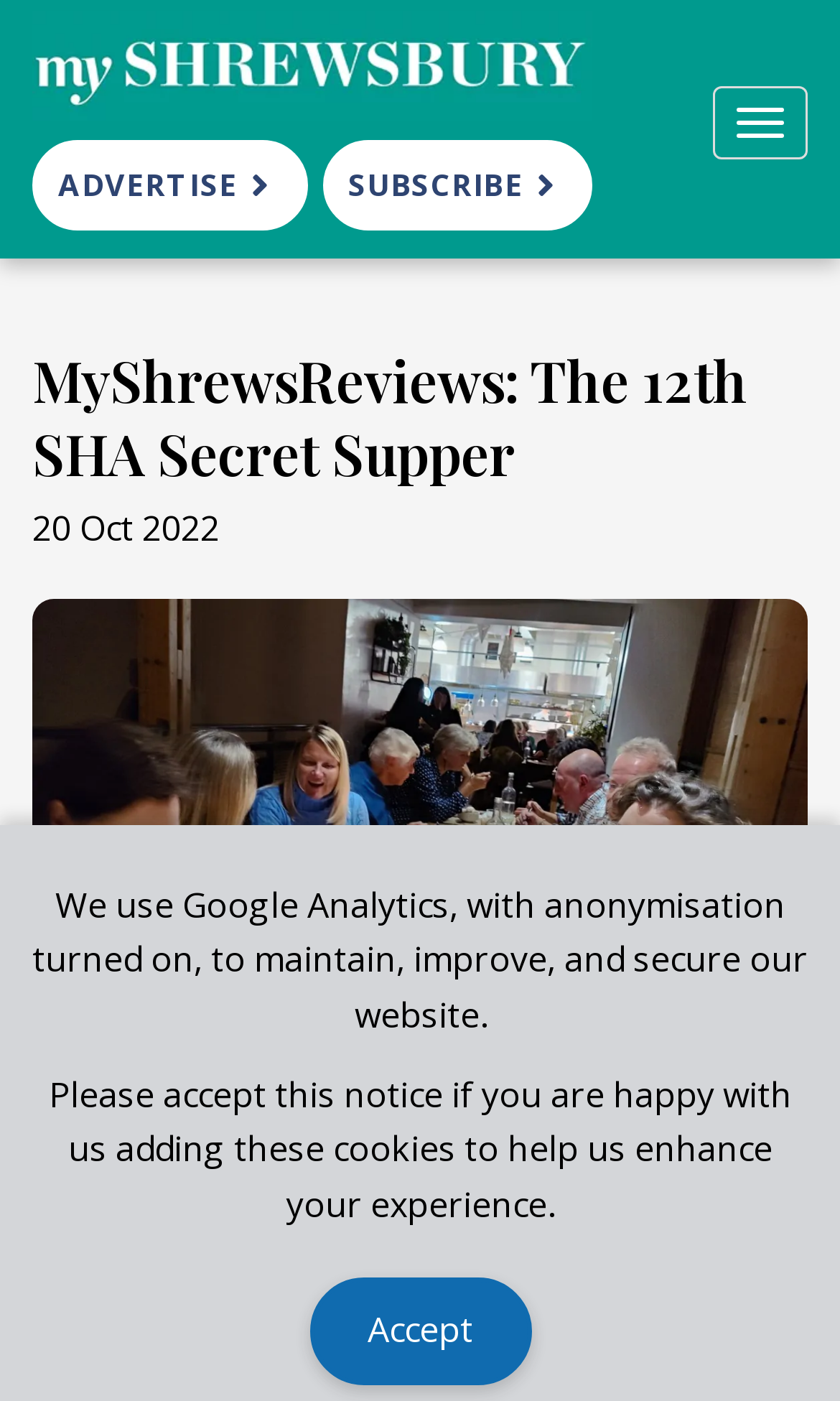Use a single word or phrase to answer the question:
What is the date of the event?

20 Oct 2022